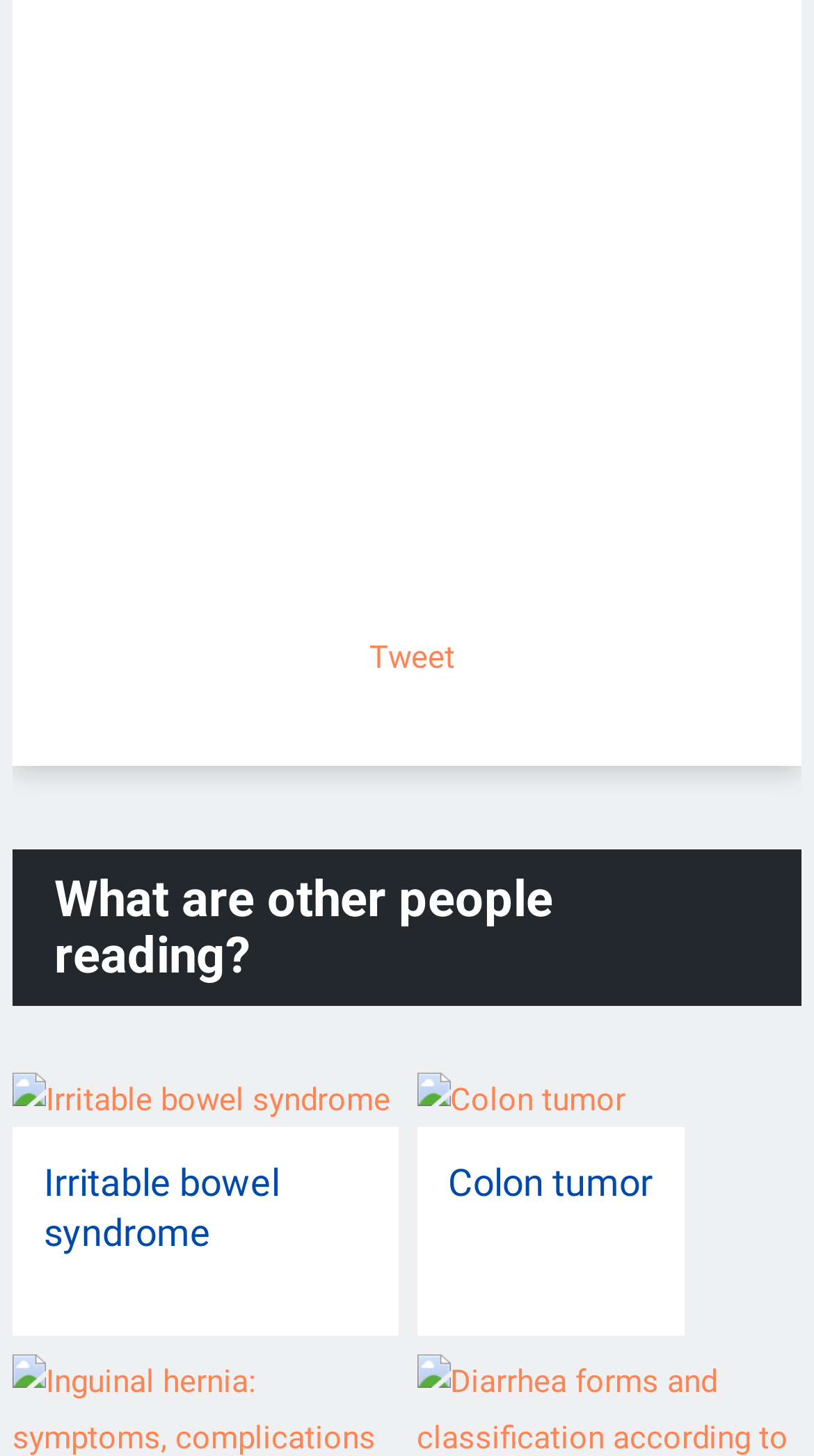What is the heading above the articles?
Based on the screenshot, answer the question with a single word or phrase.

What are other people reading?